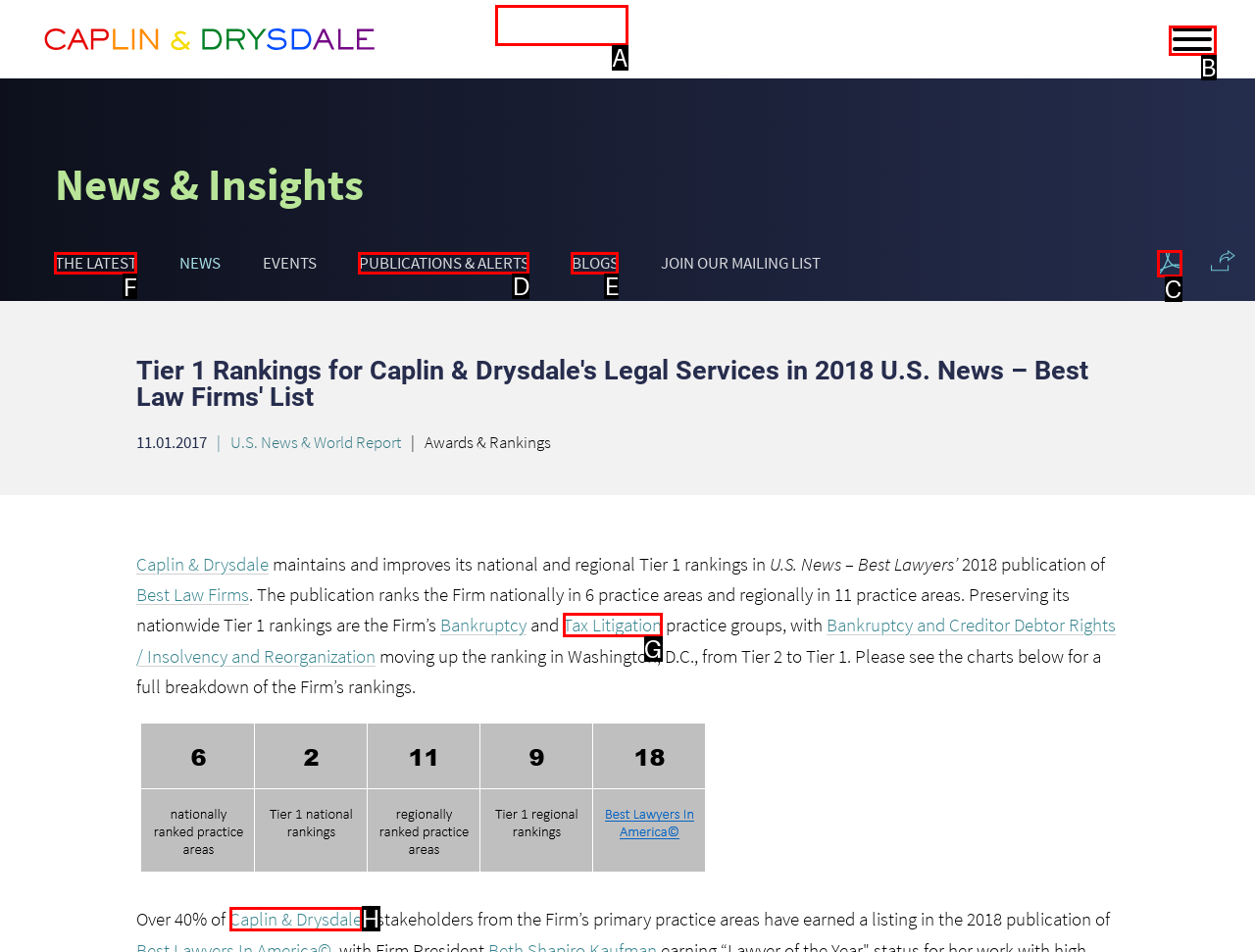Identify the correct choice to execute this task: Click on the 'THE LATEST' link
Respond with the letter corresponding to the right option from the available choices.

F